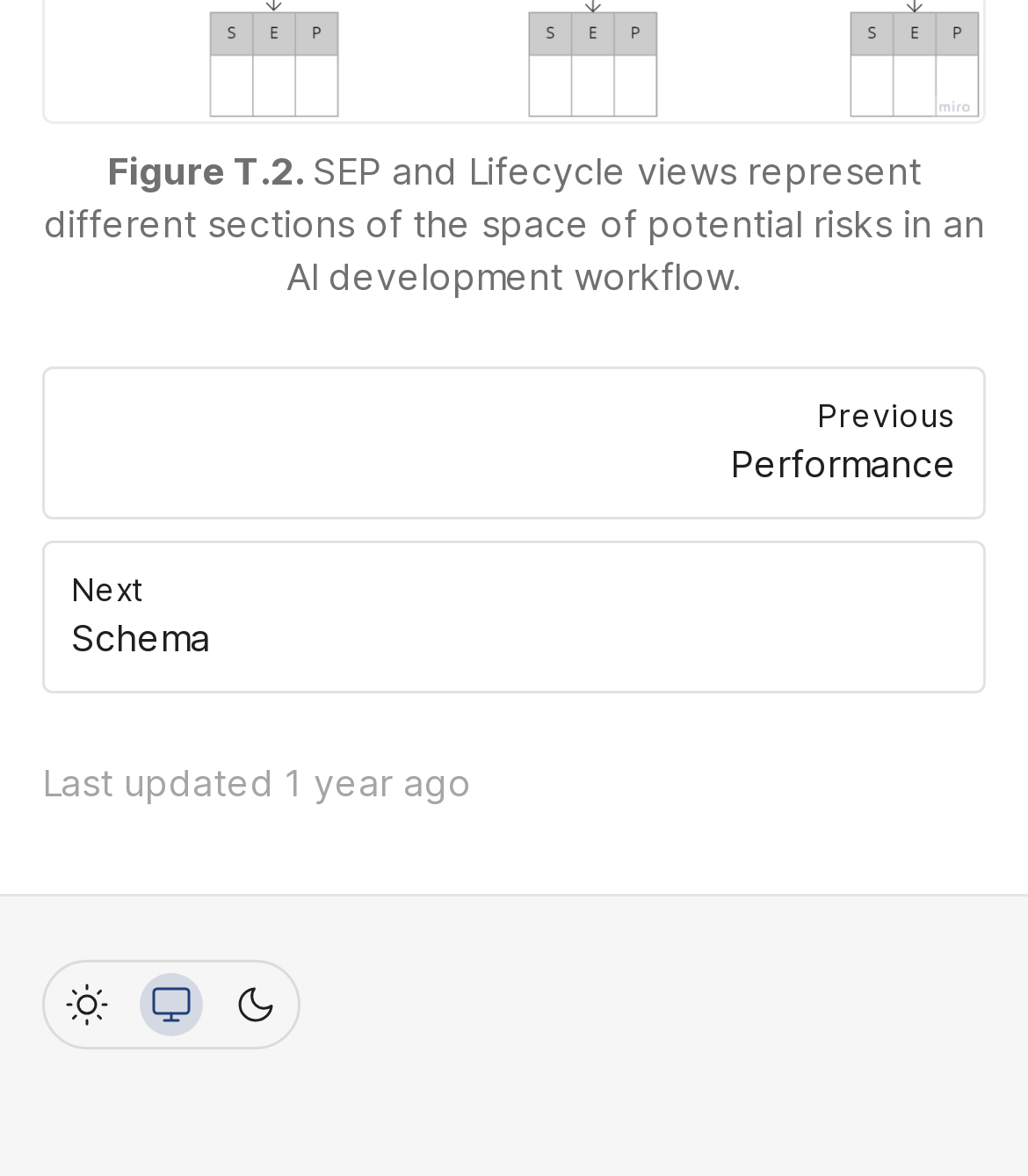Respond concisely with one word or phrase to the following query:
How long ago was the webpage last updated?

1 year ago